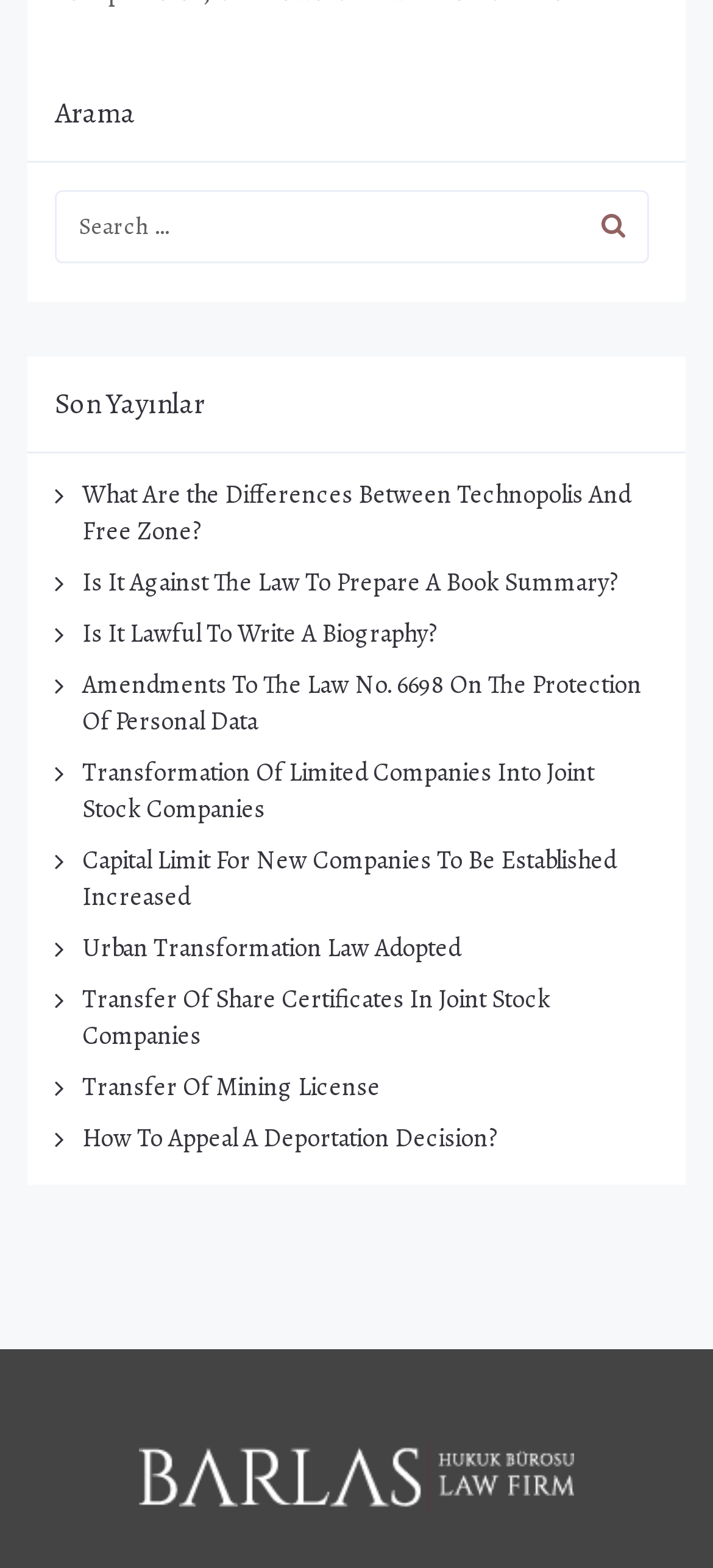Locate the coordinates of the bounding box for the clickable region that fulfills this instruction: "learn about amendments to the law no. 6698".

[0.115, 0.426, 0.9, 0.471]